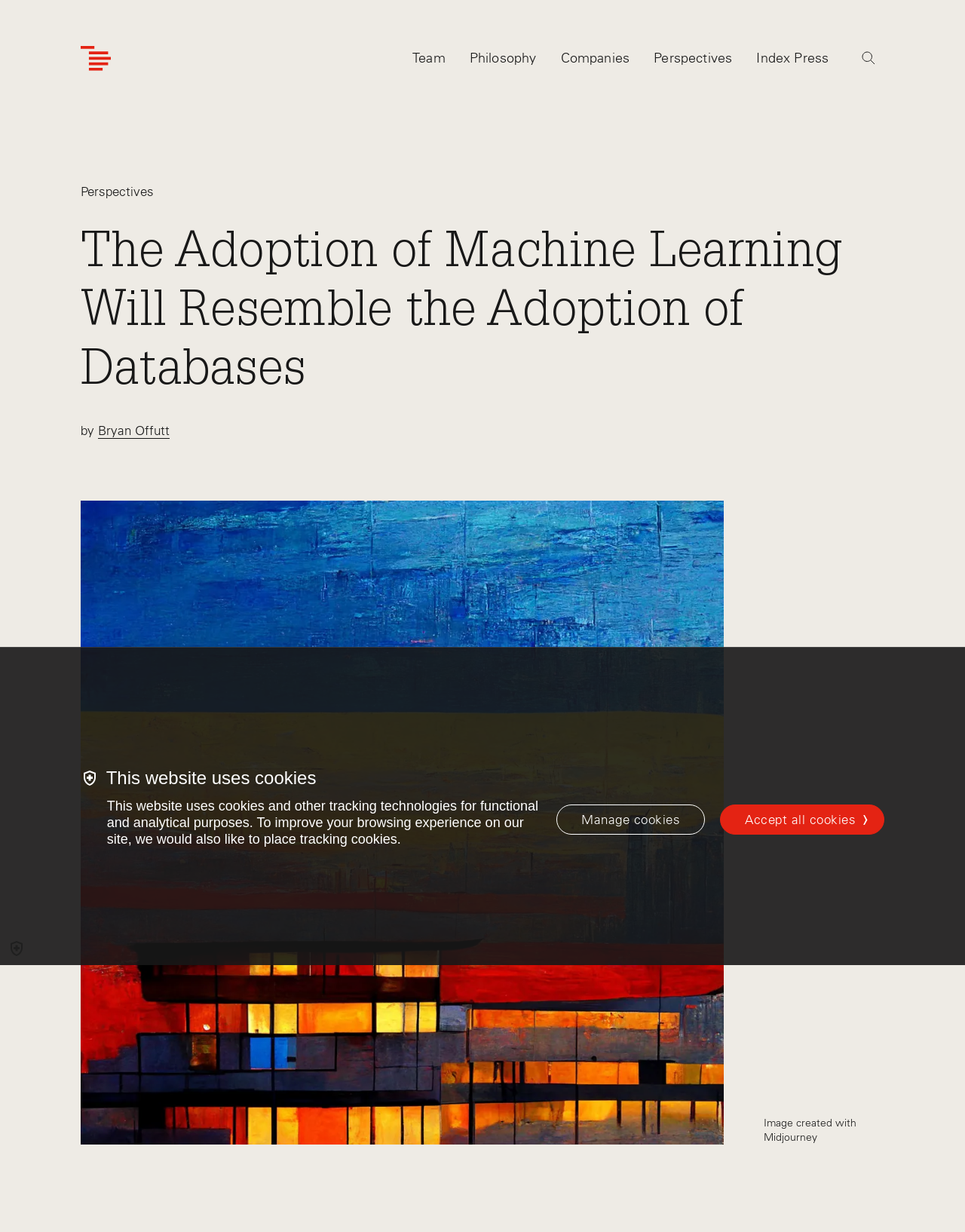How many tabs are available on the top?
From the image, provide a succinct answer in one word or a short phrase.

5